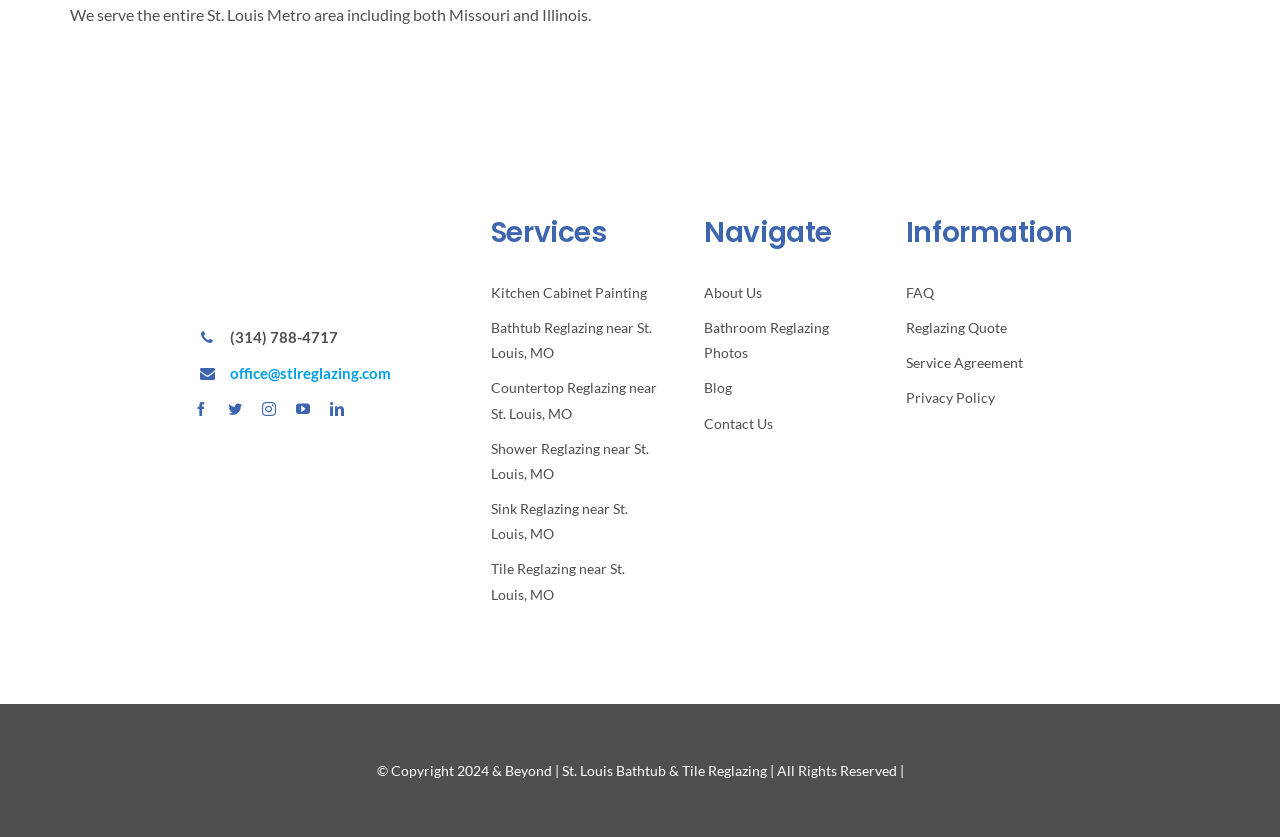Find the bounding box coordinates for the area that should be clicked to accomplish the instruction: "Call the office".

[0.18, 0.392, 0.264, 0.413]